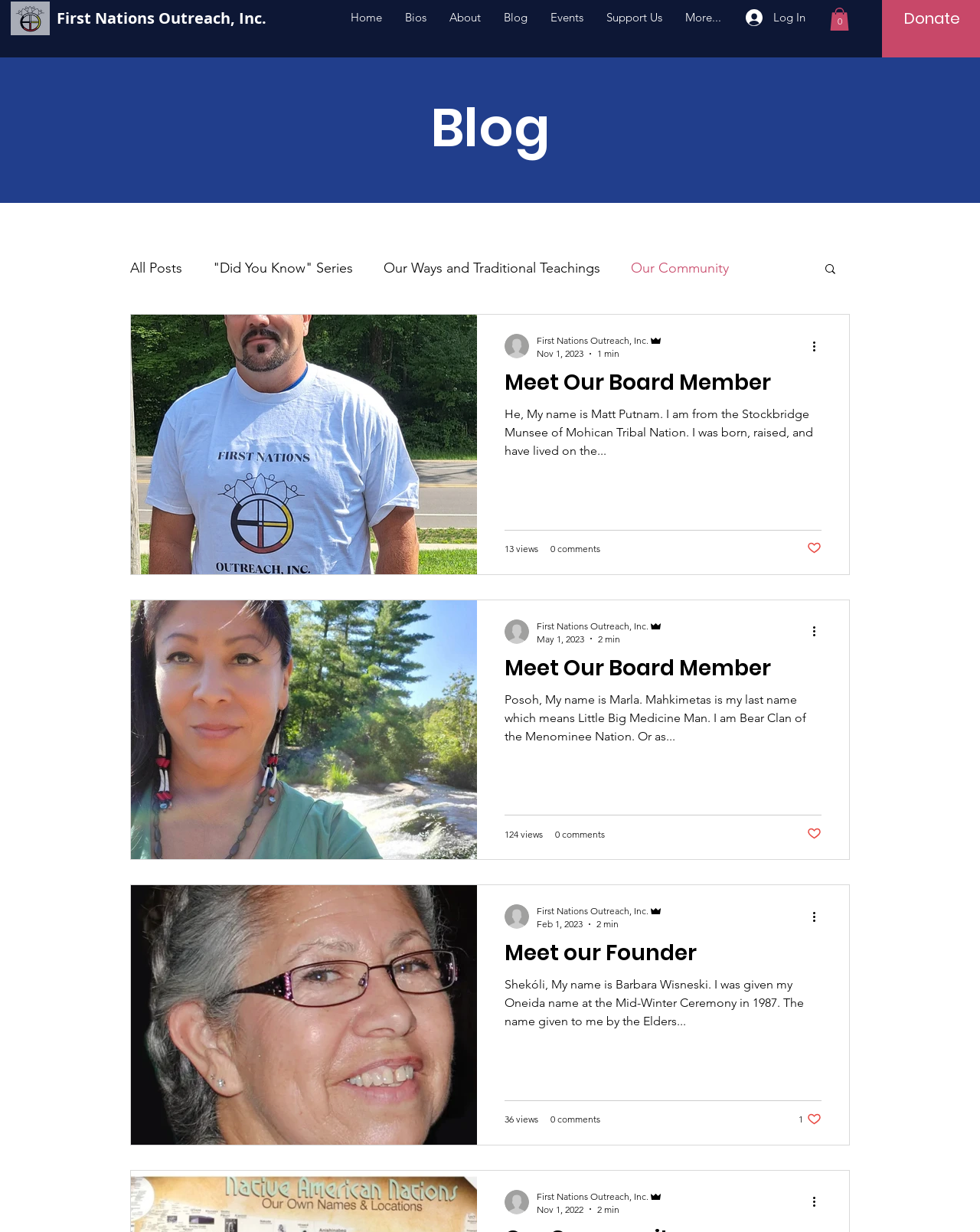Can you specify the bounding box coordinates for the region that should be clicked to fulfill this instruction: "Click the 'Donate' link".

[0.912, 0.003, 0.99, 0.026]